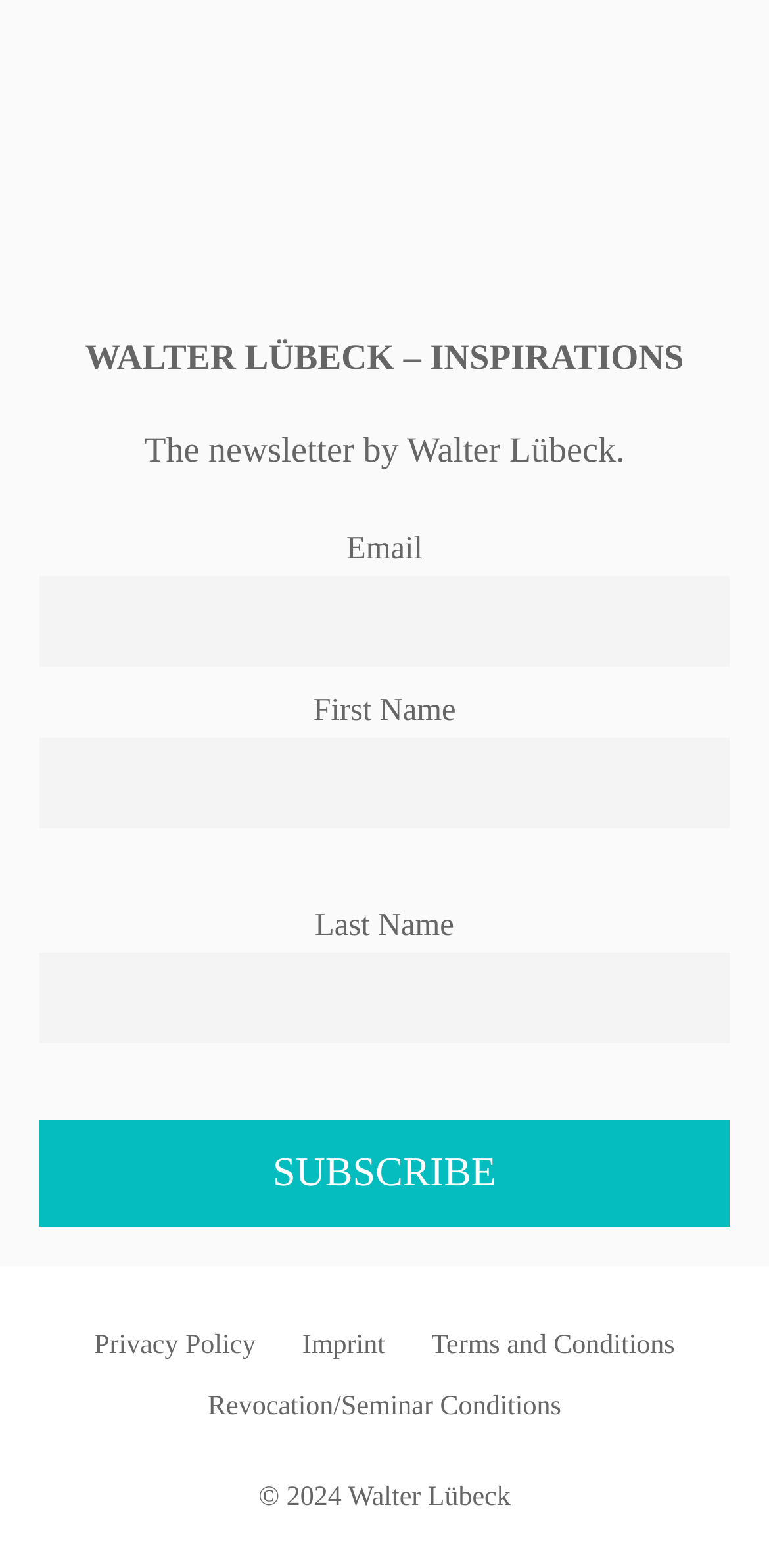Identify the bounding box coordinates for the UI element described as follows: parent_node: Email name="ne". Use the format (top-left x, top-left y, bottom-right x, bottom-right y) and ensure all values are floating point numbers between 0 and 1.

[0.051, 0.367, 0.949, 0.425]